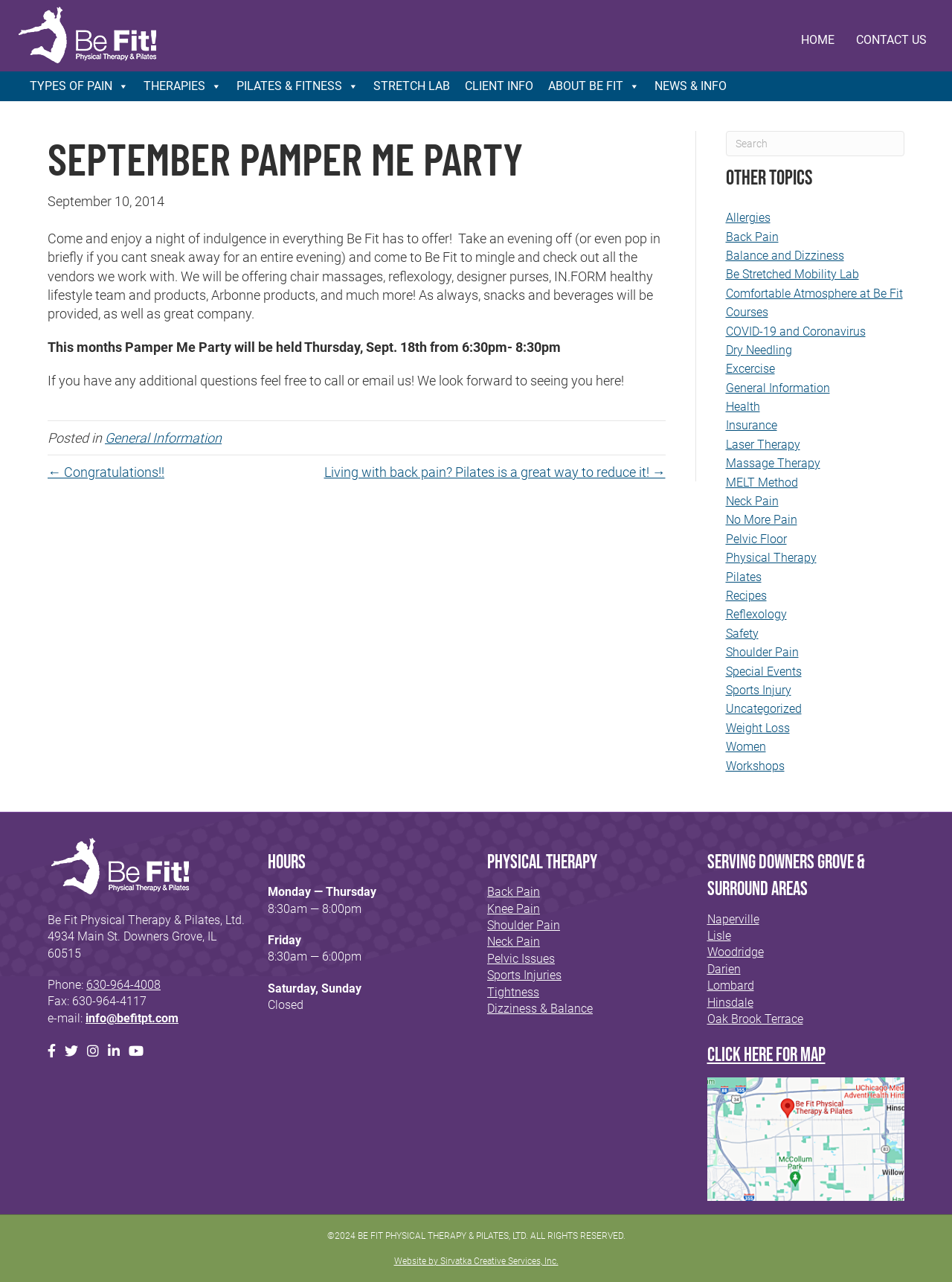Describe every aspect of the webpage in a detailed manner.

This webpage is about Be Fit Physical Therapy and Pilates, Ltd., a physical therapy and Pilates center located in Downers Grove, Illinois. At the top of the page, there is a navigation menu with links to different sections of the website, including "HOME", "CONTACT US", "TYPES OF PAIN", "THERAPIES", "PILATES & FITNESS", "STRETCH LAB", "CLIENT INFO", "ABOUT BE FIT", and "NEWS & INFO".

Below the navigation menu, there is a large section that takes up most of the page, which appears to be an article or blog post. The title of the article is "SEPTEMBER PAMPER ME PARTY" and it is dated September 10, 2014. The article describes an event hosted by Be Fit, where visitors can enjoy chair massages, reflexology, and other activities, as well as mingle with vendors and enjoy snacks and beverages. The event is scheduled to take place on Thursday, September 18th from 6:30pm-8:30pm.

To the right of the article, there is a search box and a section titled "OTHER TOPICS" that lists various links to other articles or pages on the website, including "Allergies", "Back Pain", "Balance and Dizziness", and many others.

At the bottom of the page, there are several complementary sections that provide additional information about Be Fit. One section displays the Be Fit logo and another section provides the center's address, phone number, fax number, and email address. There is also a section that lists the center's social media profiles.

Throughout the page, there are several images, including the Be Fit logo, which appears in multiple locations. The overall layout of the page is clean and easy to navigate, with clear headings and concise text.